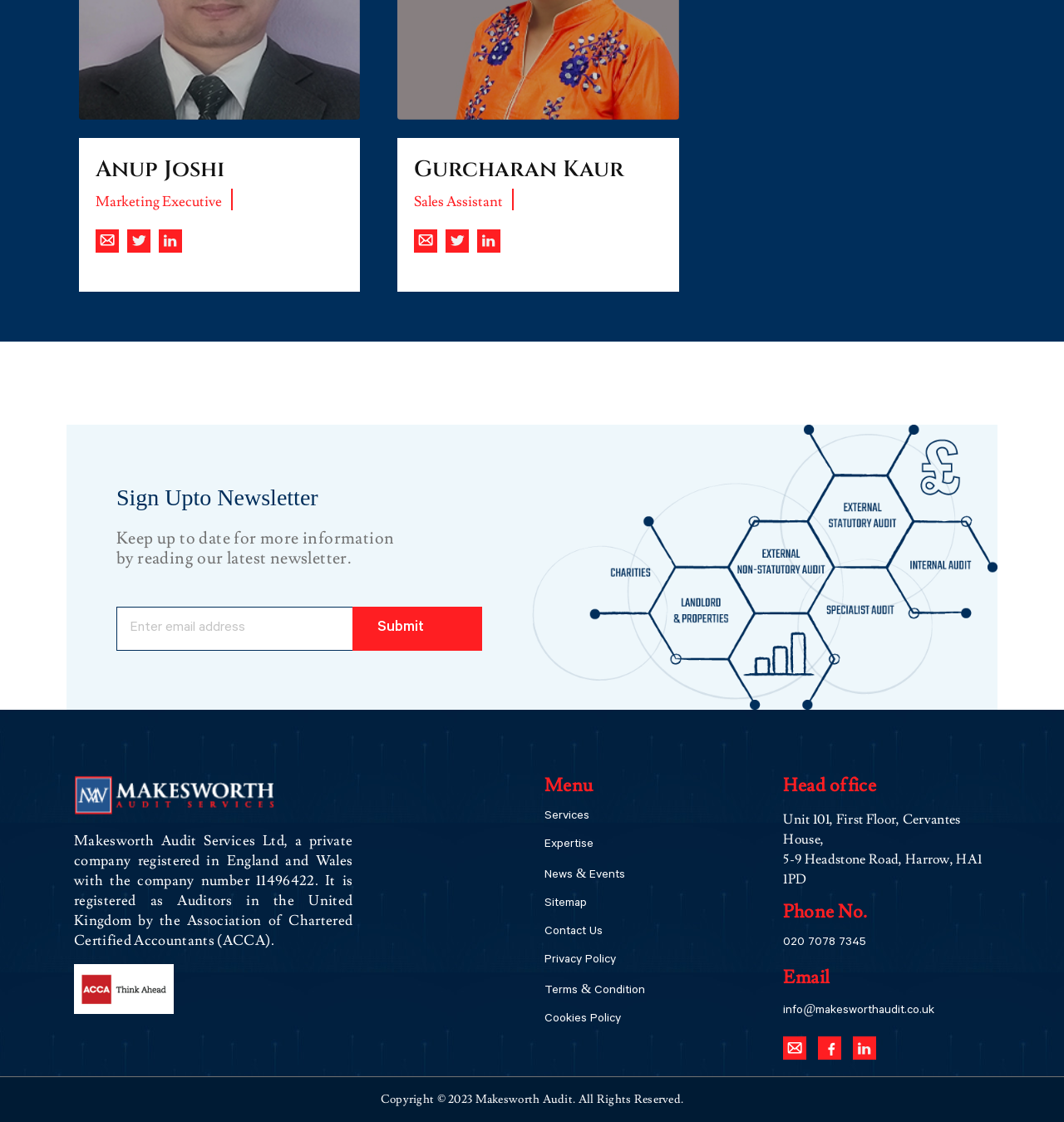What is the phone number of the head office?
Using the image as a reference, answer with just one word or a short phrase.

020 7078 7345